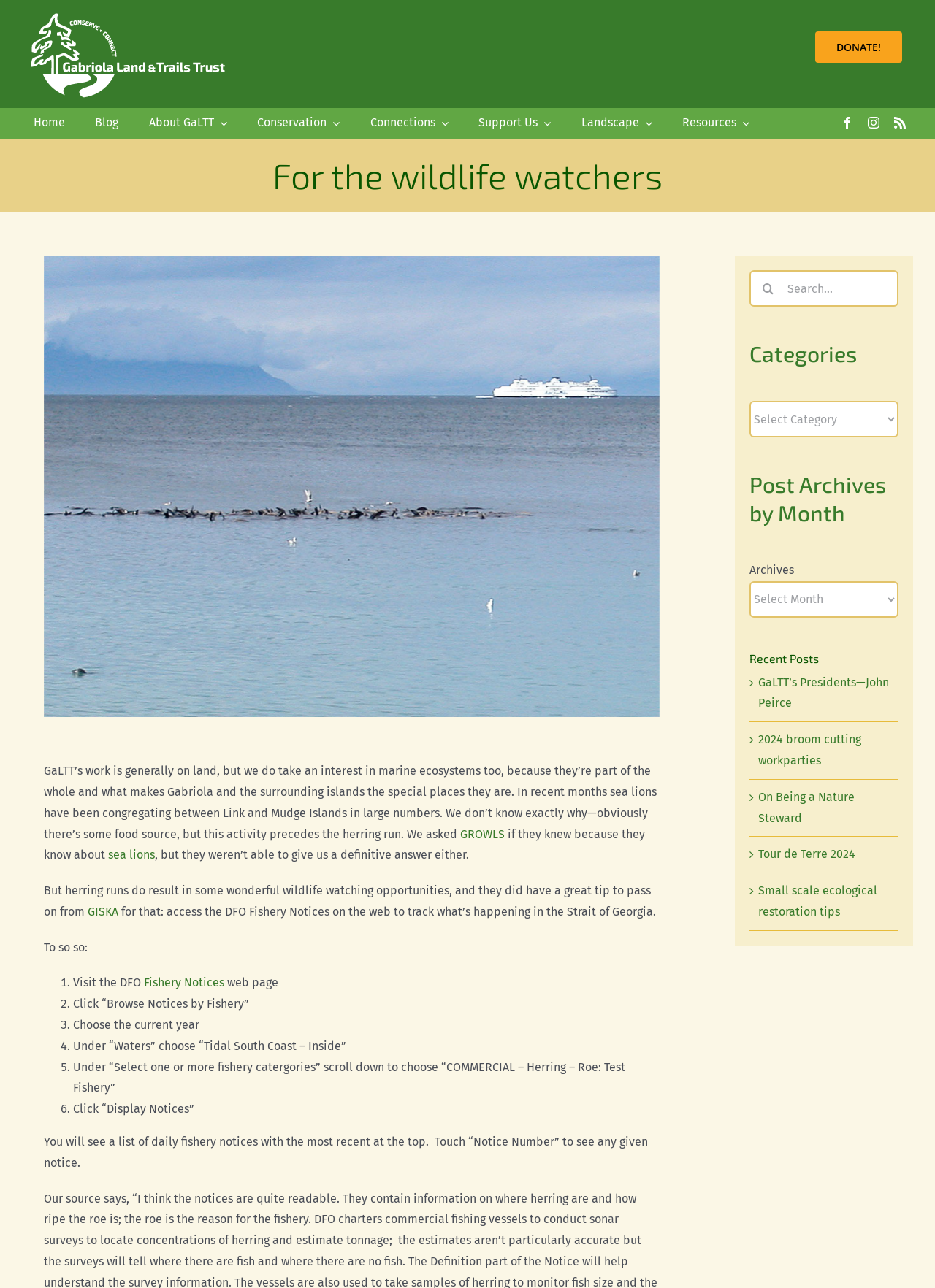Describe all the key features of the webpage in detail.

The webpage is titled "For the wildlife watchers - GaLTT" and features a logo of the Gabriola Land & Trails Trust at the top left corner. A "DONATE!" link is positioned at the top right corner. Below the logo, a navigation menu with eight links is displayed, including "Home", "Blog", "About GaLTT", and others.

The main content of the webpage is divided into two sections. The top section features a photo of a densely packed group of sea lions rafted together in the ocean, with a ferry passing in the background. Below the photo, there is a paragraph of text discussing GaLTT's interest in marine ecosystems and a recent phenomenon of sea lions congregating between Link and Mudge Islands.

The second section of the main content provides instructions on how to track herring runs in the Strait of Georgia, which result in wonderful wildlife watching opportunities. The instructions are presented in a step-by-step list, with each step numbered and accompanied by a brief description.

To the right of the main content, there is a complementary section that contains a search bar, a categories section, a post archives section, and a recent posts section. The recent posts section lists five links to recent articles, including "GaLTT's Presidents—John Peirce" and "Tour de Terre 2024".

At the bottom of the webpage, there is a "Go to Top" link, allowing users to quickly navigate back to the top of the page. Social media links to Facebook, Instagram, and RSS are also present at the bottom right corner of the page.